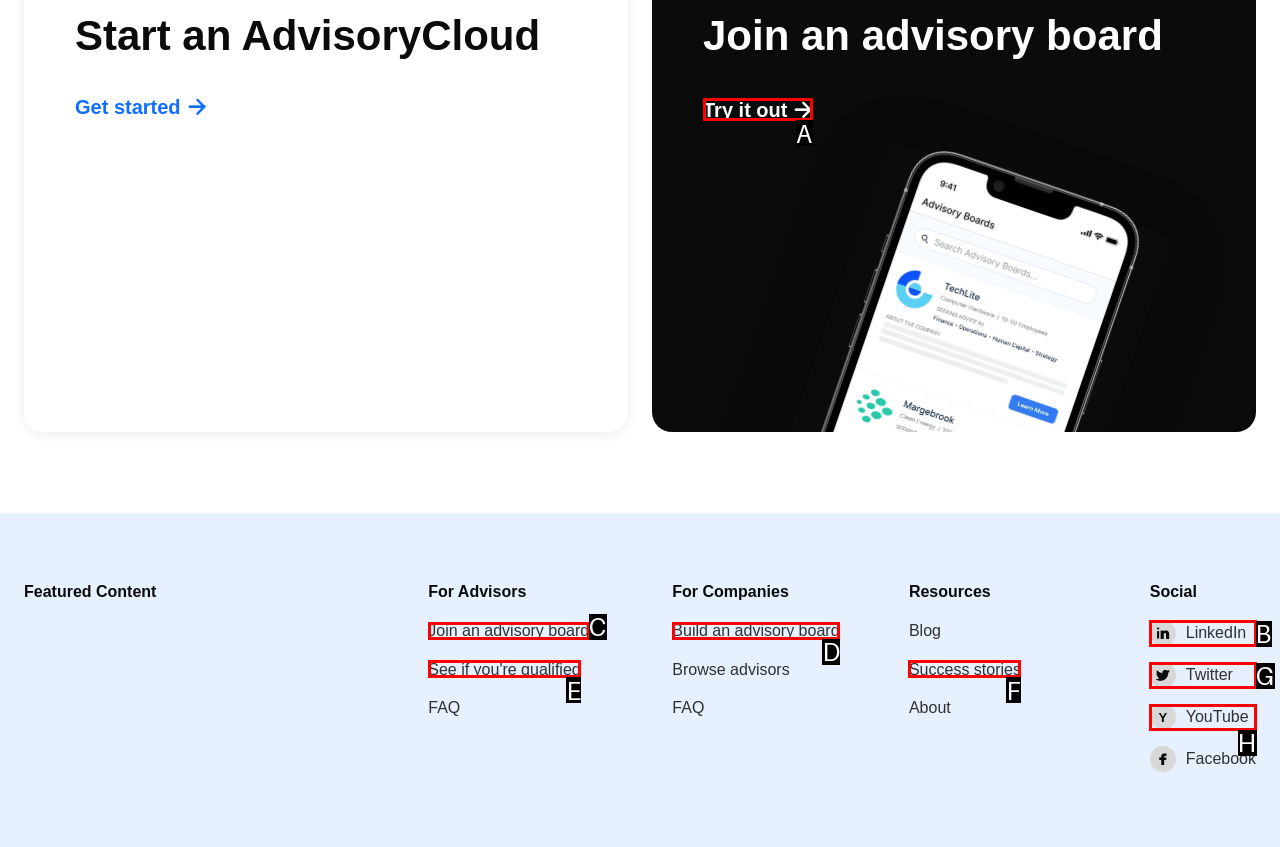Match the description: Try it out to one of the options shown. Reply with the letter of the best match.

A